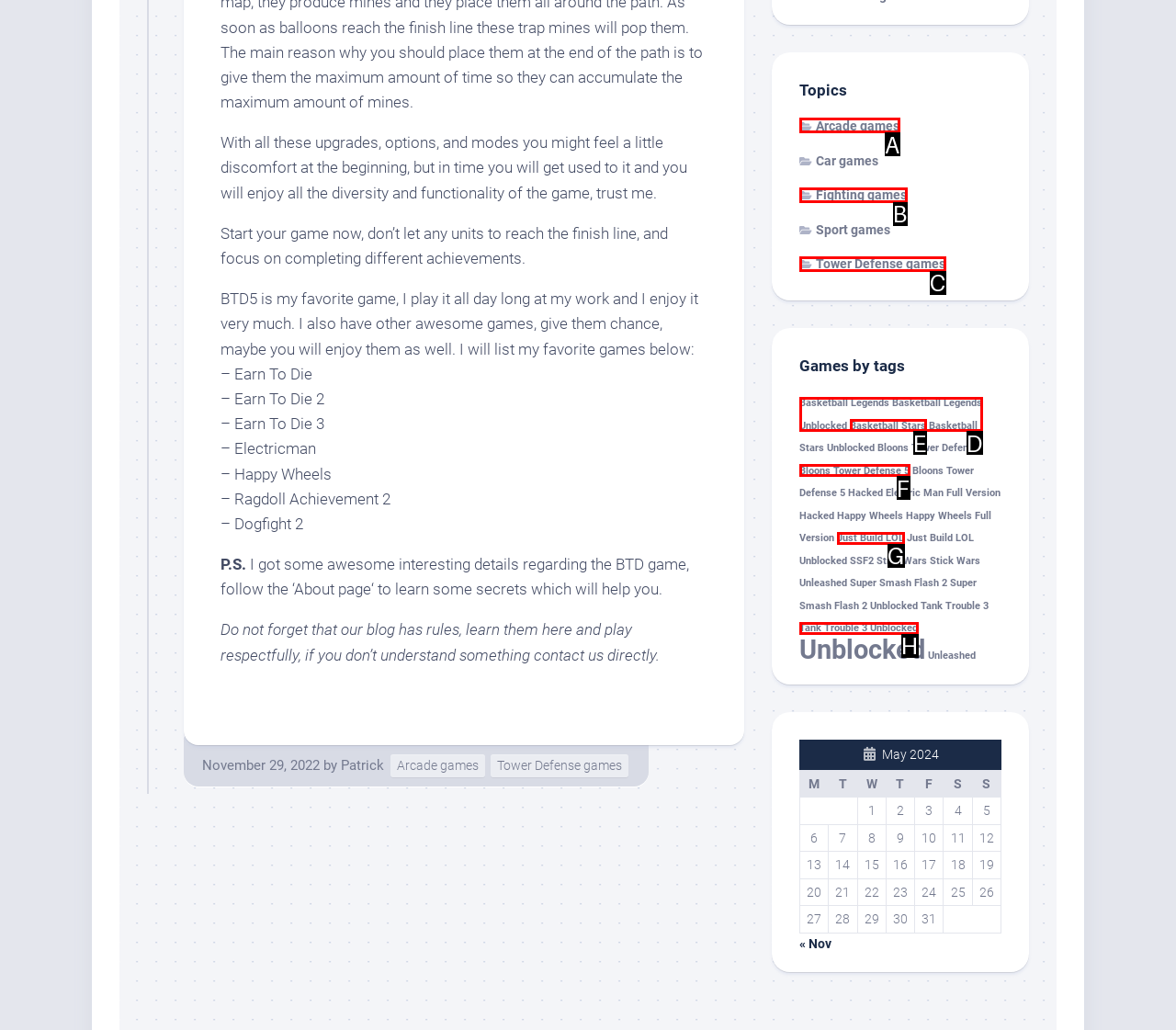Please indicate which HTML element should be clicked to fulfill the following task: Click on the 'Arcade games' link. Provide the letter of the selected option.

A